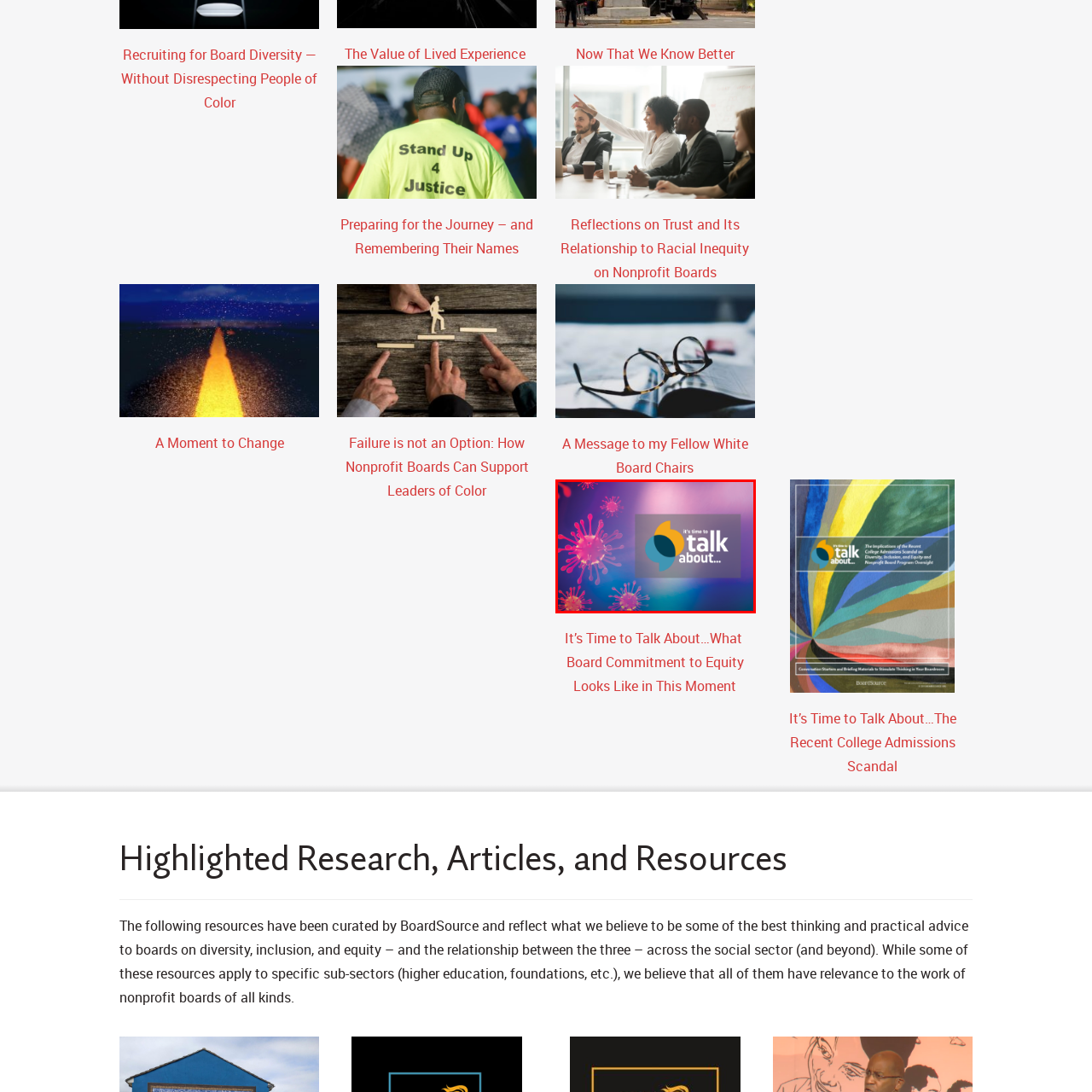What is the topic of the associated blog post?
Observe the image enclosed by the red boundary and respond with a one-word or short-phrase answer.

COVID-19 pandemic